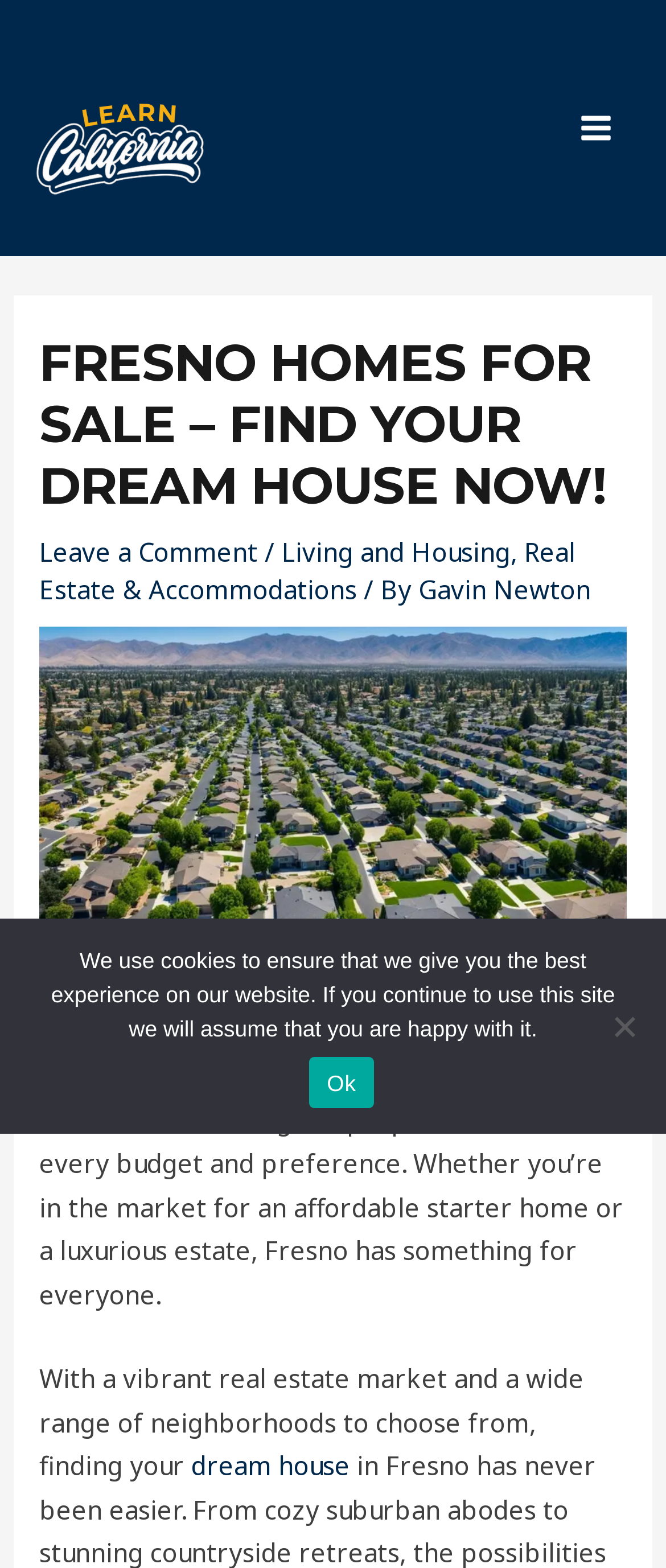Give a short answer using one word or phrase for the question:
Who wrote the article about Fresno homes for sale?

Gavin Newton